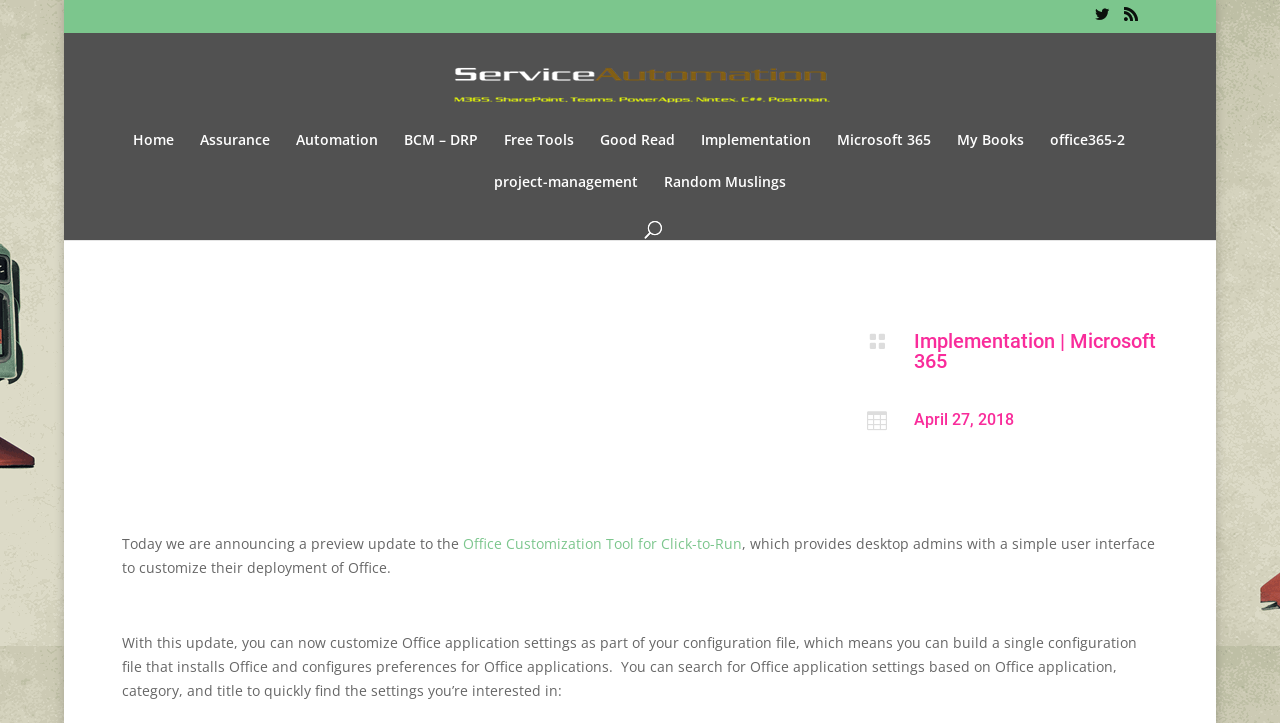What is the purpose of the Office Customization Tool? Refer to the image and provide a one-word or short phrase answer.

Customize Office application settings